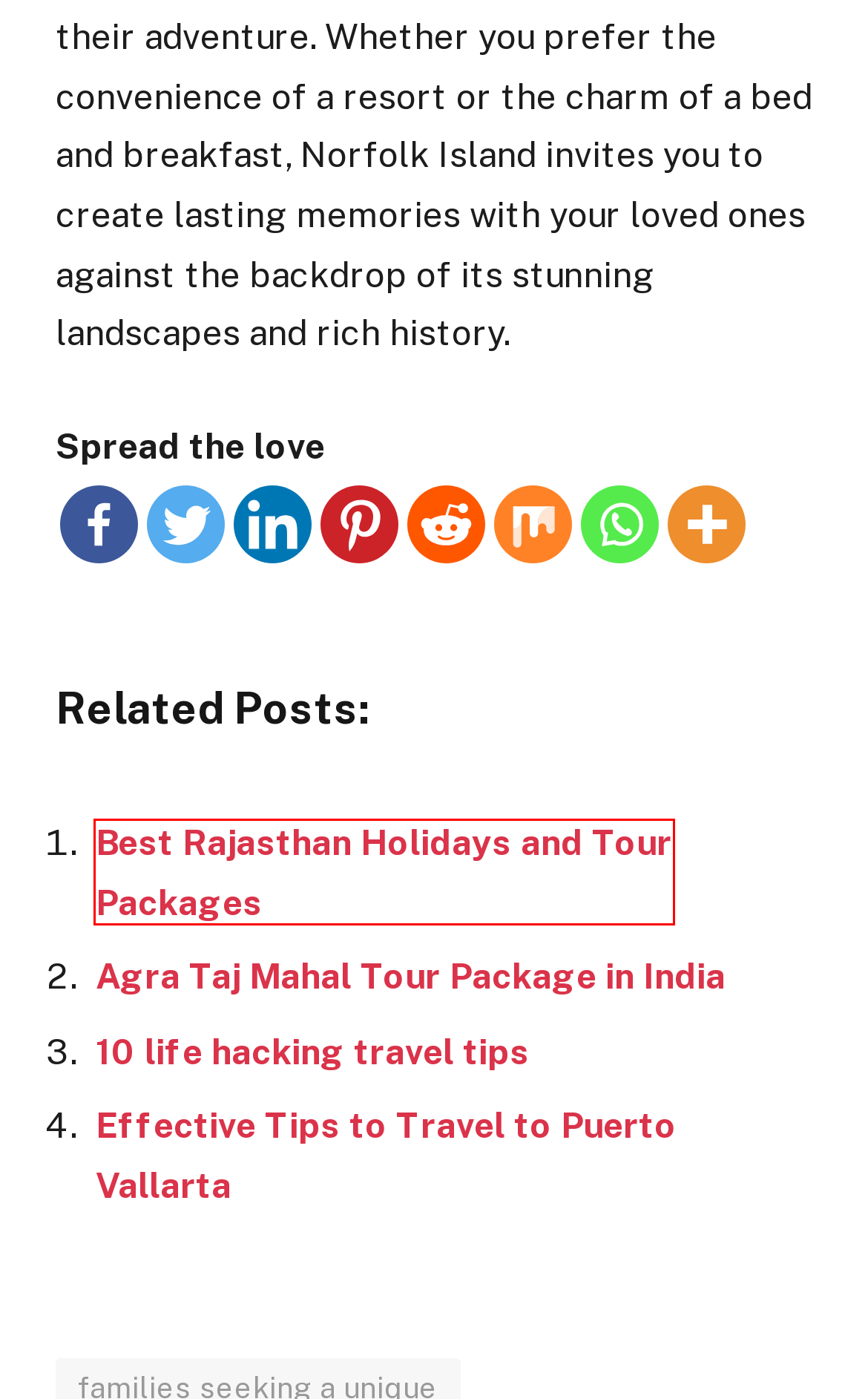Review the screenshot of a webpage that includes a red bounding box. Choose the most suitable webpage description that matches the new webpage after clicking the element within the red bounding box. Here are the candidates:
A. Effective Tips to Travel to Puerto Vallarta - Guide Junction
B. 10 life hacking travel tips - Guide Junction
C. Grace, Author at Guide Junction
D. Norfolk Island is a hidden - Guide Junction
E. Best Rajasthan Holidays and Tour Packages - Guide Junction
F. Agra Taj Mahal Tour Package in India - Guide Junction
G. Exploring the Wonders of the Deep: A Beginner's Guide to Scuba Diving - Guide Junction
H. Technology Archives - Guide Junction

E